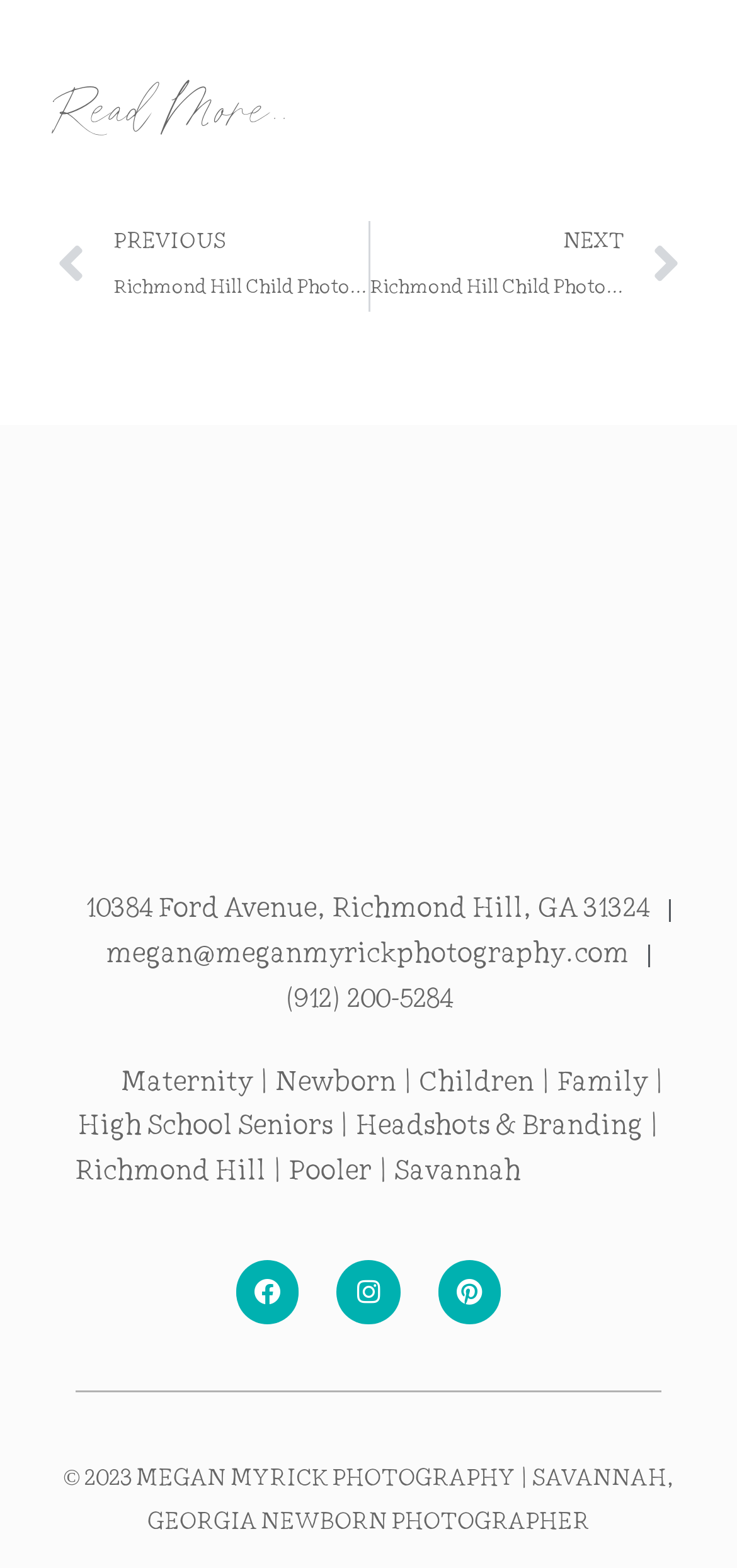What is the phone number of the photographer?
Respond to the question with a single word or phrase according to the image.

(912) 200-5284